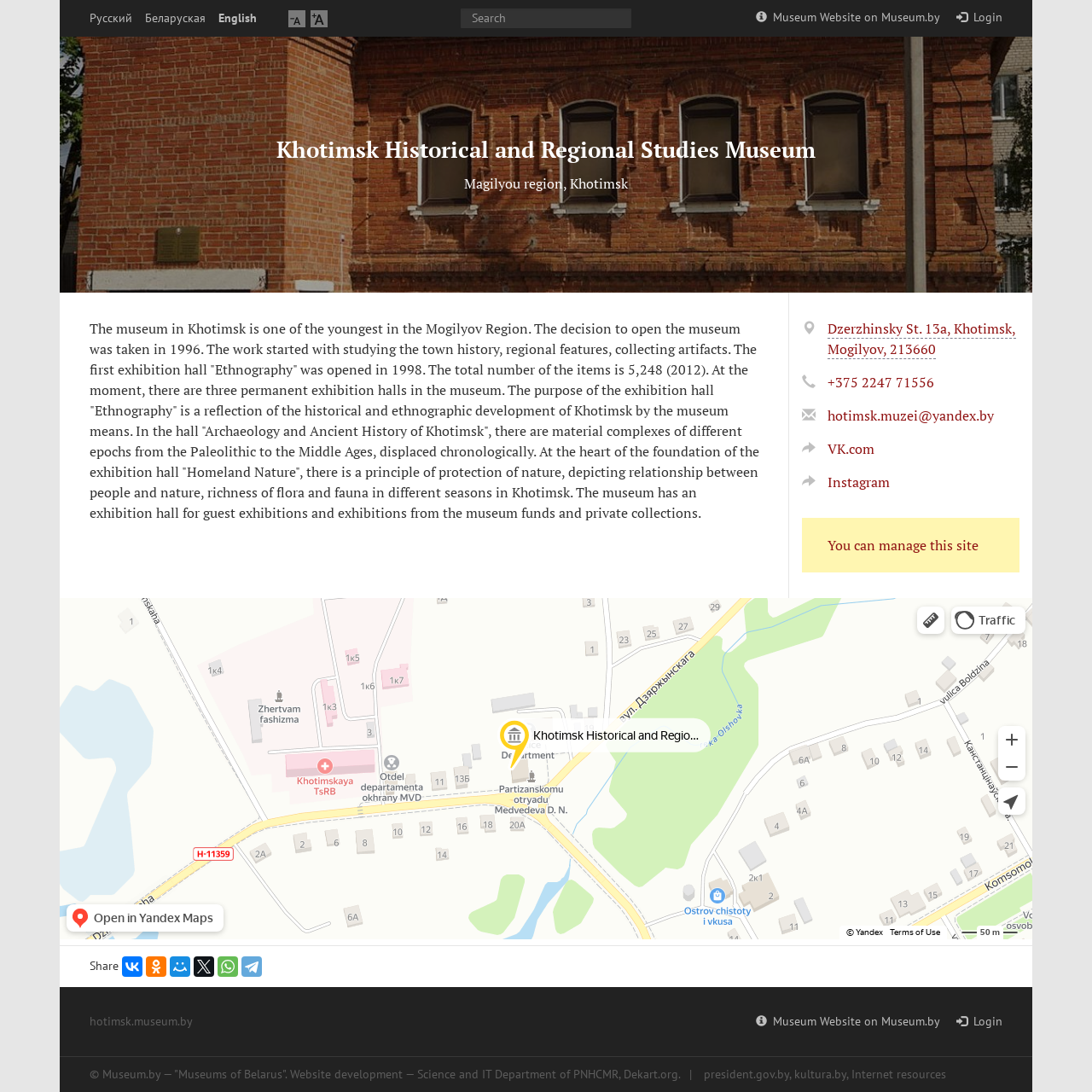Please find the bounding box coordinates in the format (top-left x, top-left y, bottom-right x, bottom-right y) for the given element description. Ensure the coordinates are floating point numbers between 0 and 1. Description: +375 2247 71556

[0.758, 0.341, 0.855, 0.359]